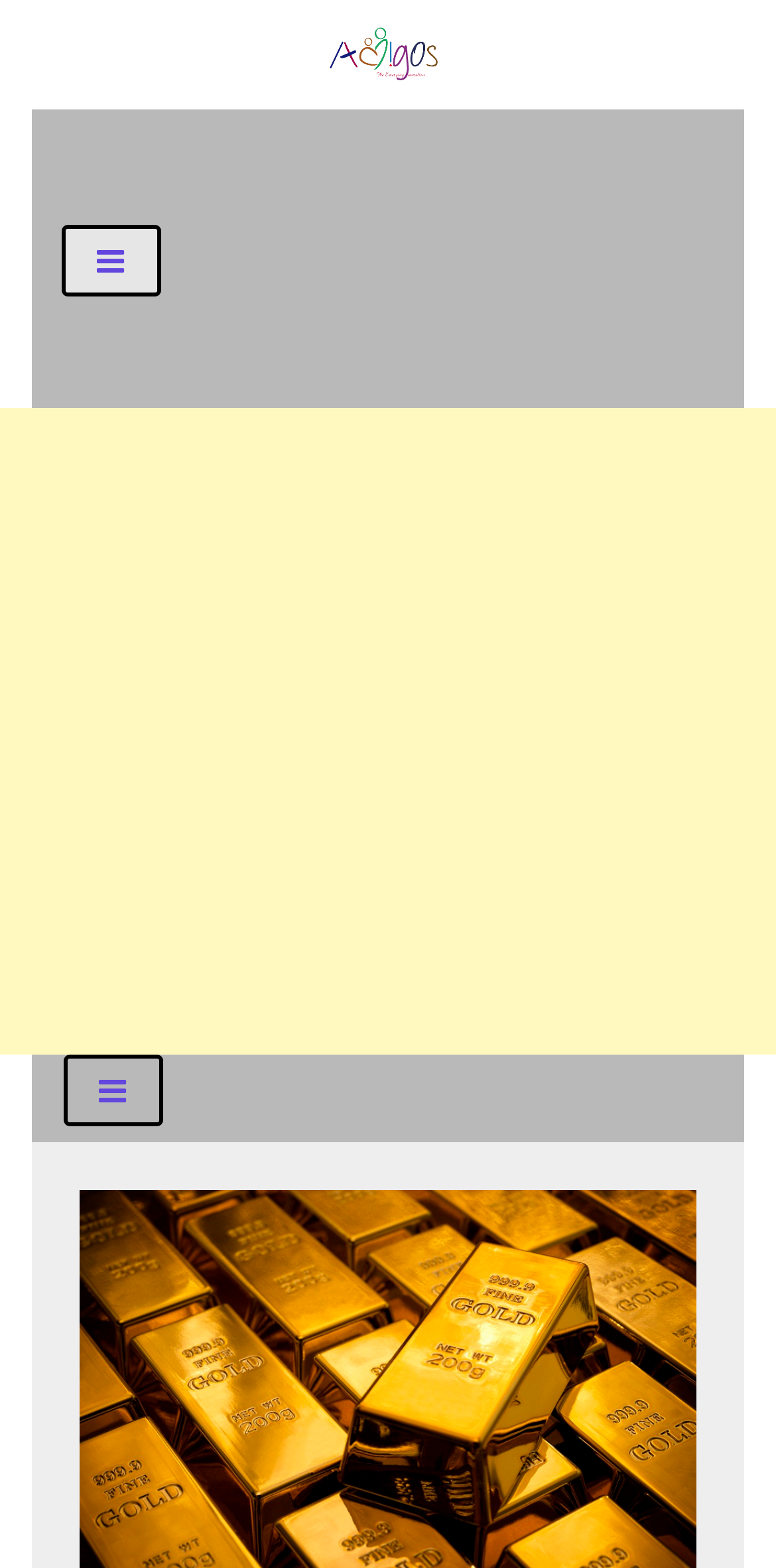What is the content type of the iframe?
Based on the image, answer the question with as much detail as possible.

The webpage has an iframe with a description 'Advertisement', indicating that it contains advertisement content.